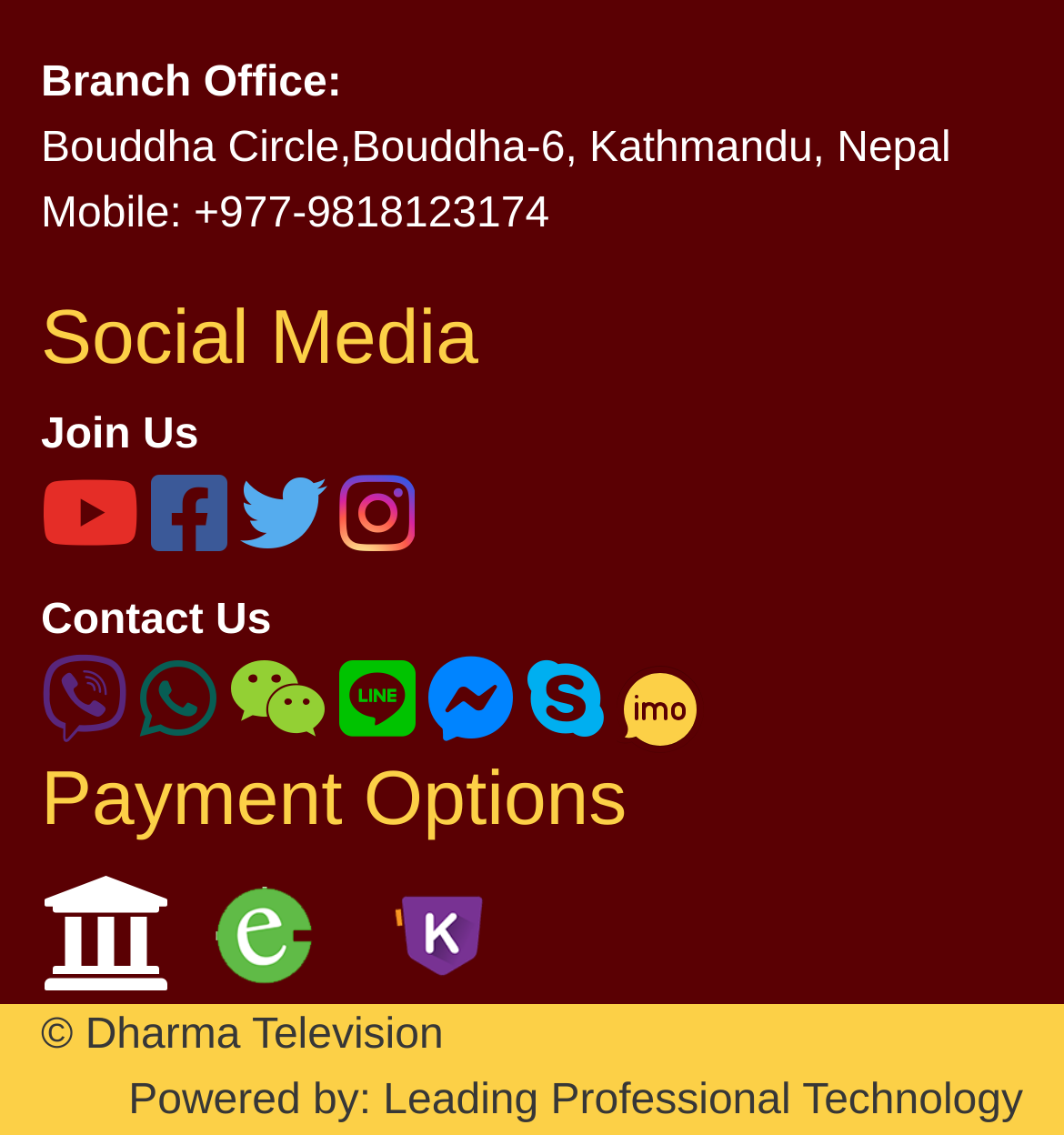Bounding box coordinates are specified in the format (top-left x, top-left y, bottom-right x, bottom-right y). All values are floating point numbers bounded between 0 and 1. Please provide the bounding box coordinate of the region this sentence describes: parent_node: Social Media

[0.319, 0.614, 0.391, 0.655]